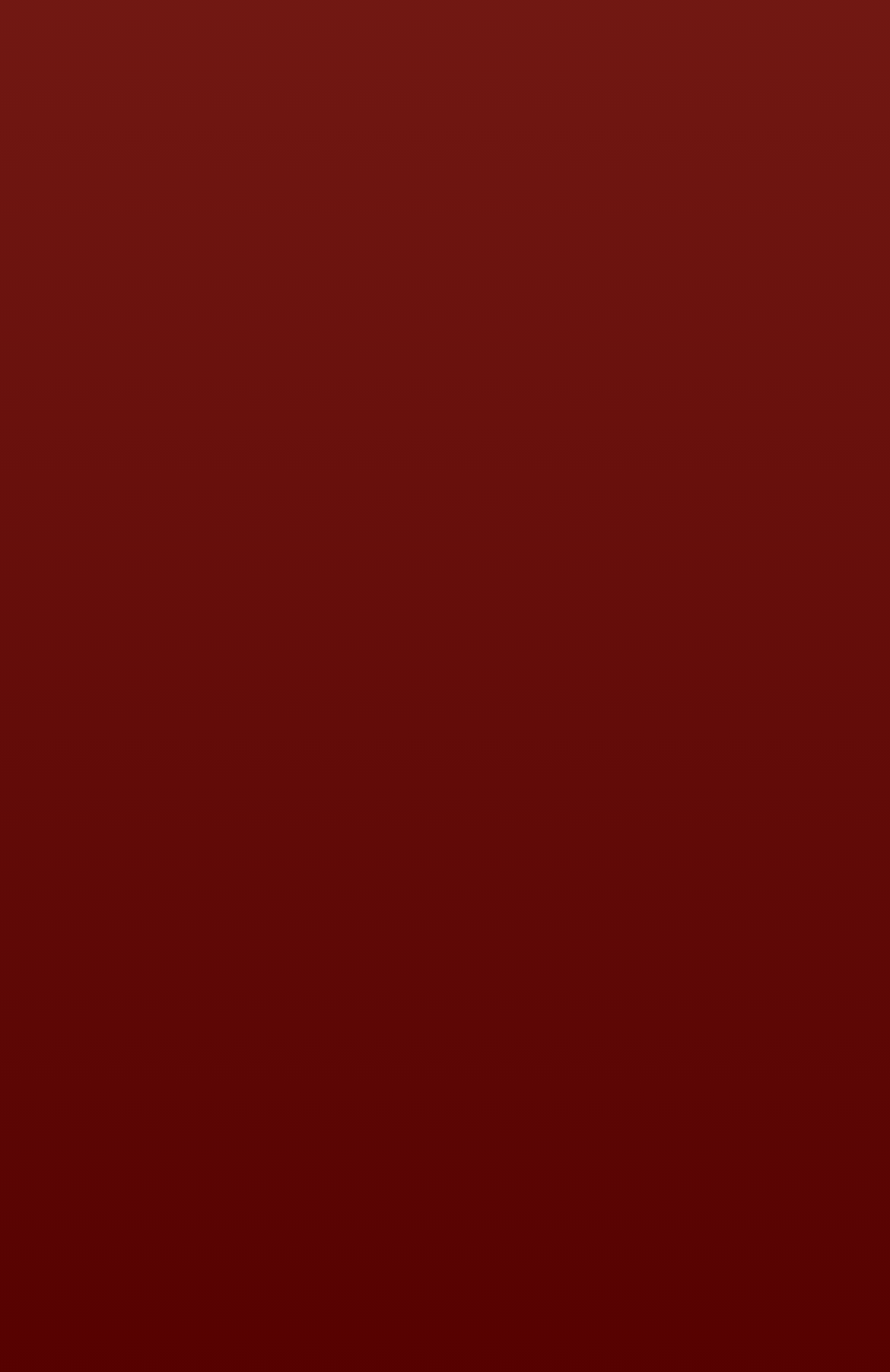Identify the bounding box for the UI element described as: "name="et_pb_contact_phone_0" placeholder="Phone"". The coordinates should be four float numbers between 0 and 1, i.e., [left, top, right, bottom].

[0.101, 0.278, 0.9, 0.371]